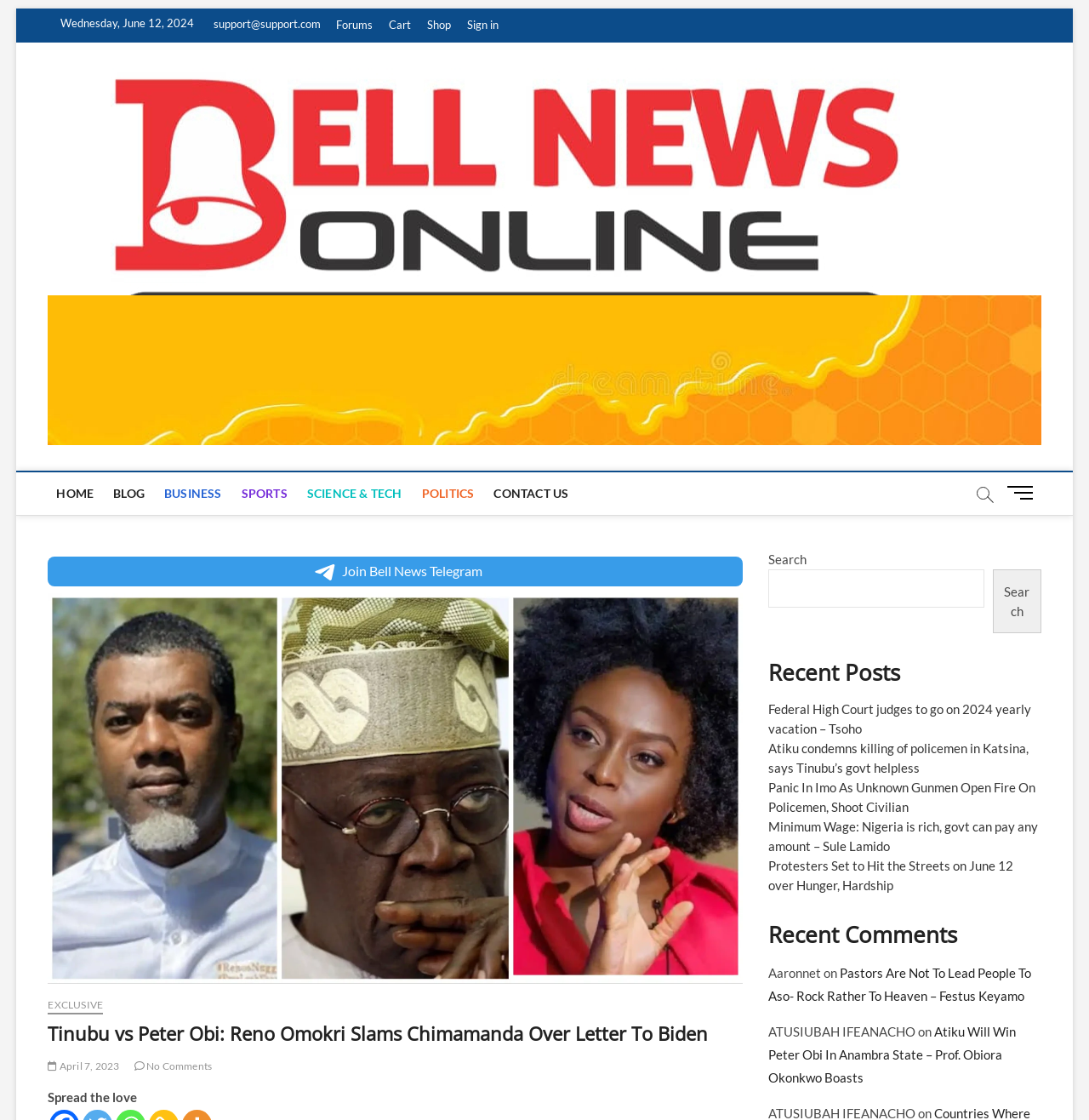Given the description: "Cart", determine the bounding box coordinates of the UI element. The coordinates should be formatted as four float numbers between 0 and 1, [left, top, right, bottom].

[0.351, 0.008, 0.384, 0.038]